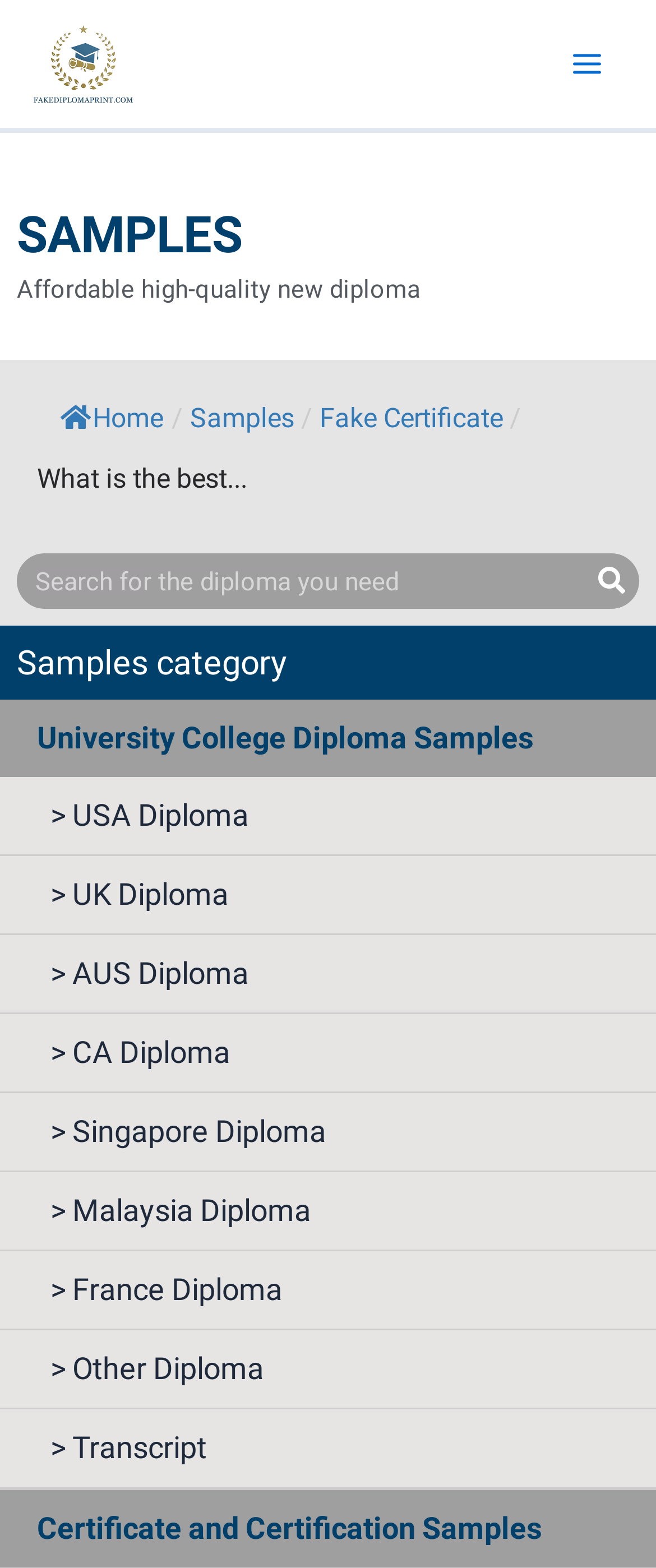What is the main category of the webpage?
Answer the question in as much detail as possible.

I determined the main category by looking at the heading 'SAMPLES' and the subheadings 'Samples category' and 'Fake Certificate', which suggests that the webpage is primarily focused on showcasing samples of certificates.